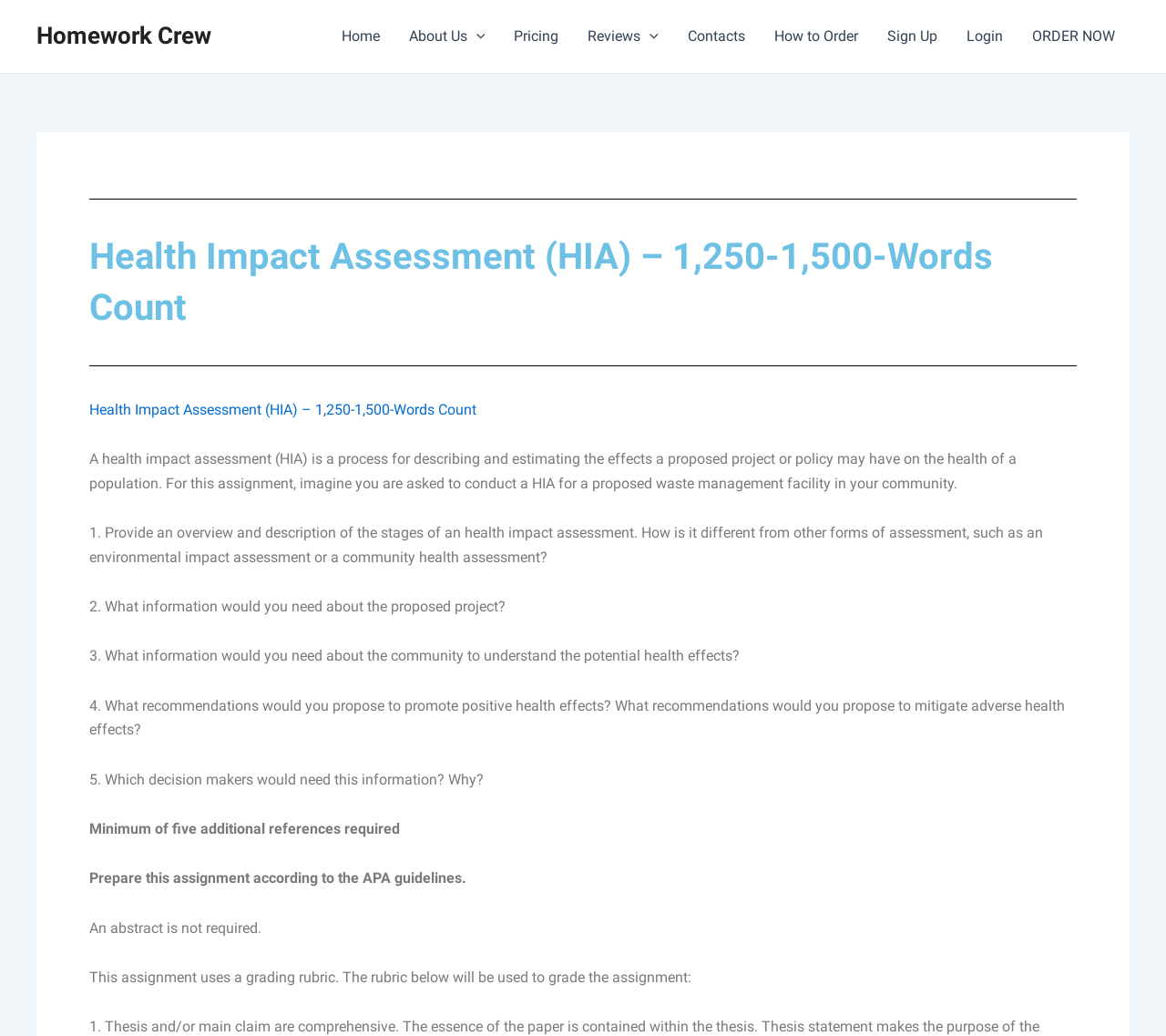Highlight the bounding box coordinates of the element you need to click to perform the following instruction: "Click on the 'Pricing' link."

[0.428, 0.0, 0.492, 0.07]